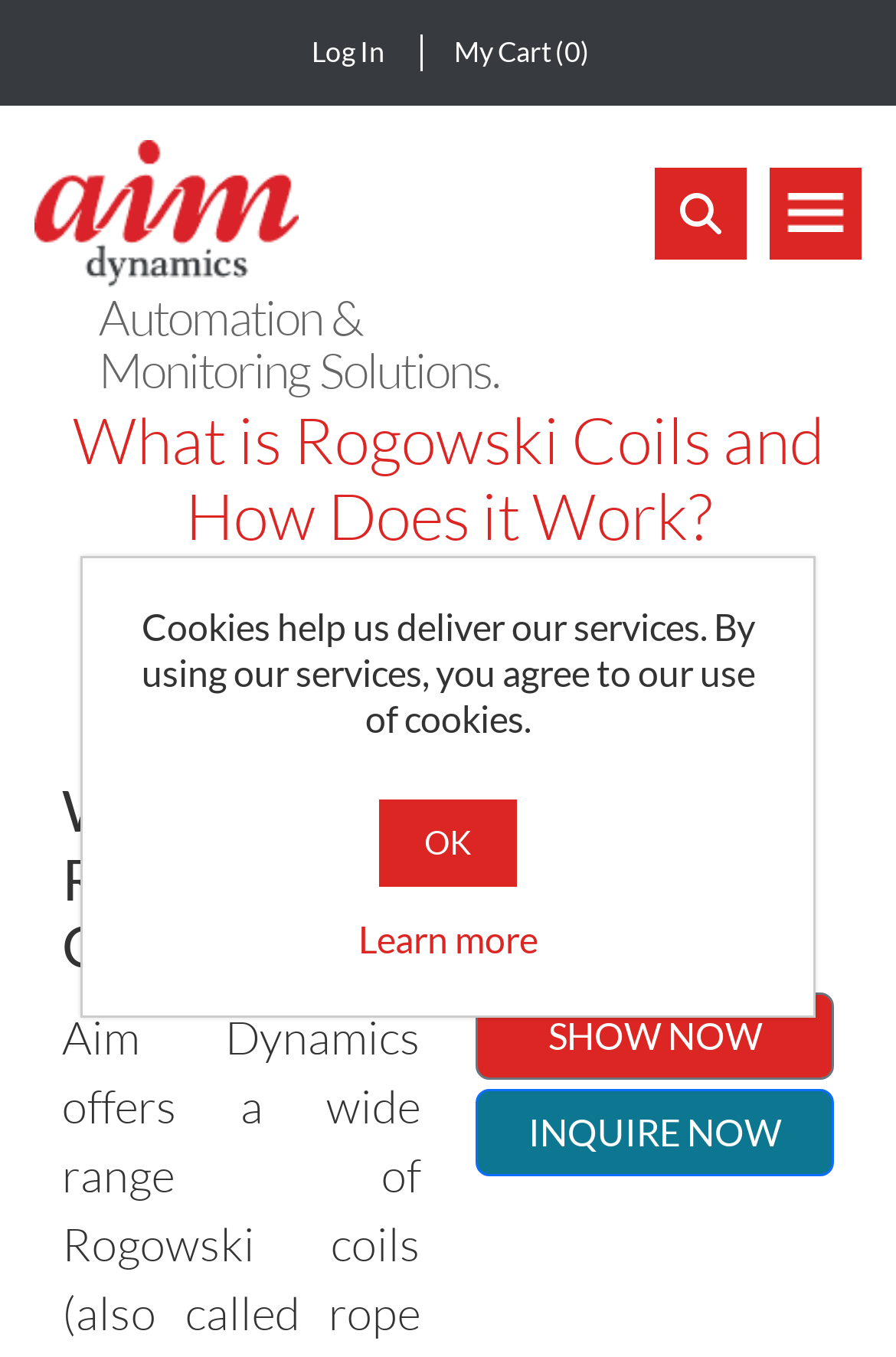Is there a navigation menu on the webpage?
Utilize the information in the image to give a detailed answer to the question.

There is no traditional navigation menu on the webpage. However, there are links to 'Log In' and 'My Cart (0)' in the top-right corner, which may serve as a form of navigation.